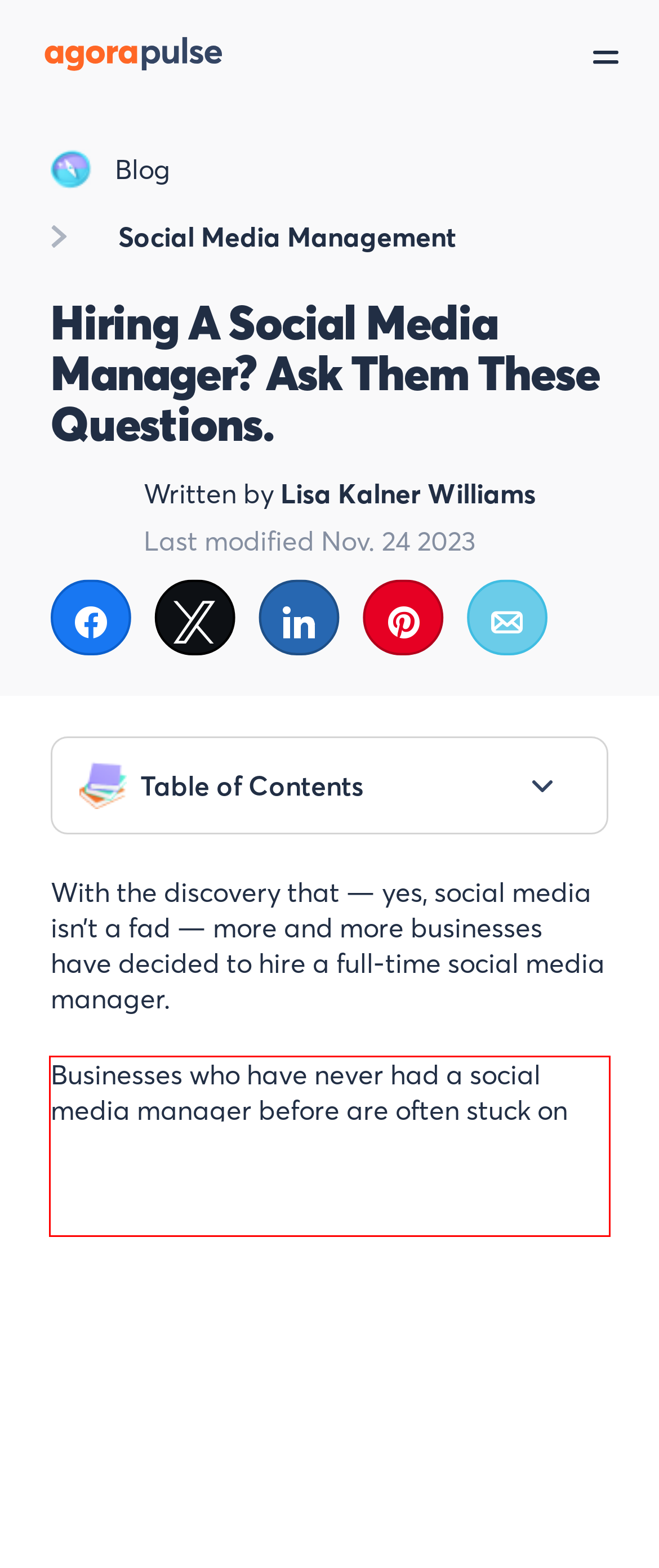From the screenshot of the webpage, locate the red bounding box and extract the text contained within that area.

Businesses who have never had a social media manager before are often stuck on how to properly evaluate the chops of the “gurus” and “trailblazers” who end up in their hiring inbox.